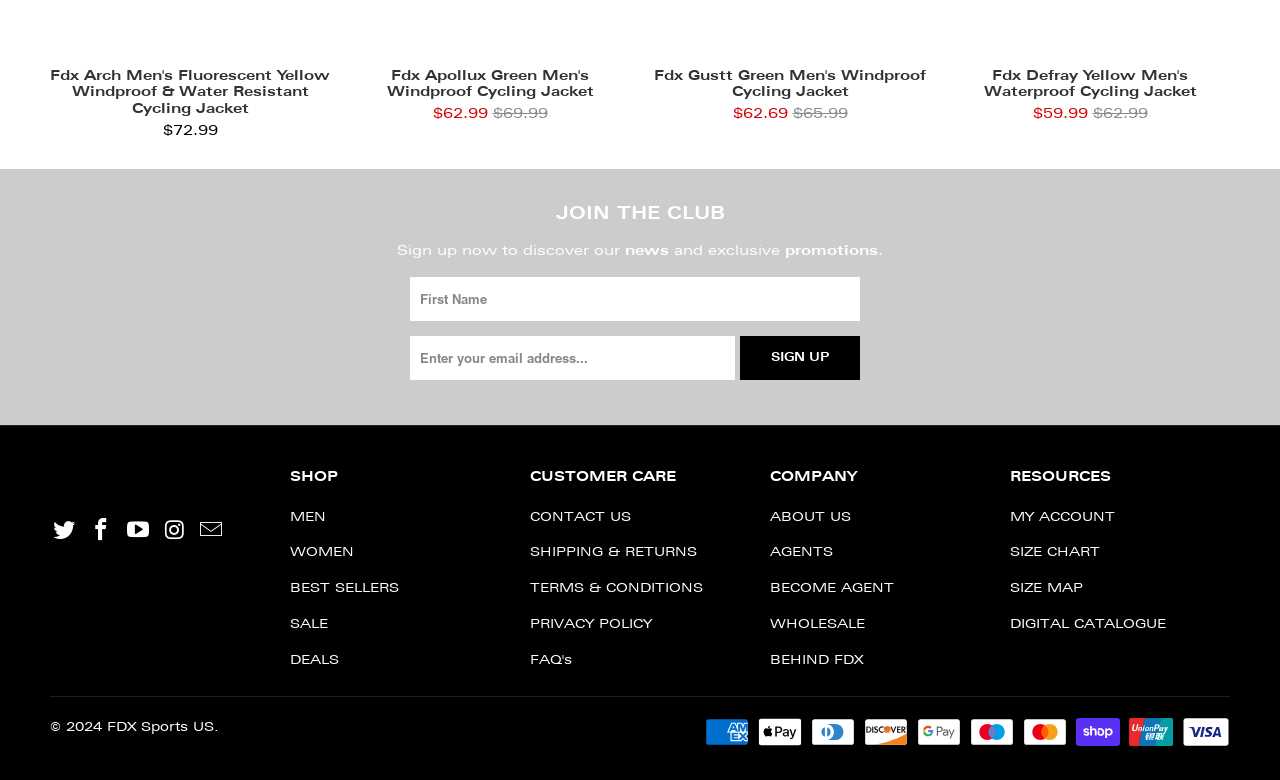Predict the bounding box coordinates for the UI element described as: "name="FNAME" placeholder="First Name"". The coordinates should be four float numbers between 0 and 1, presented as [left, top, right, bottom].

[0.32, 0.355, 0.672, 0.411]